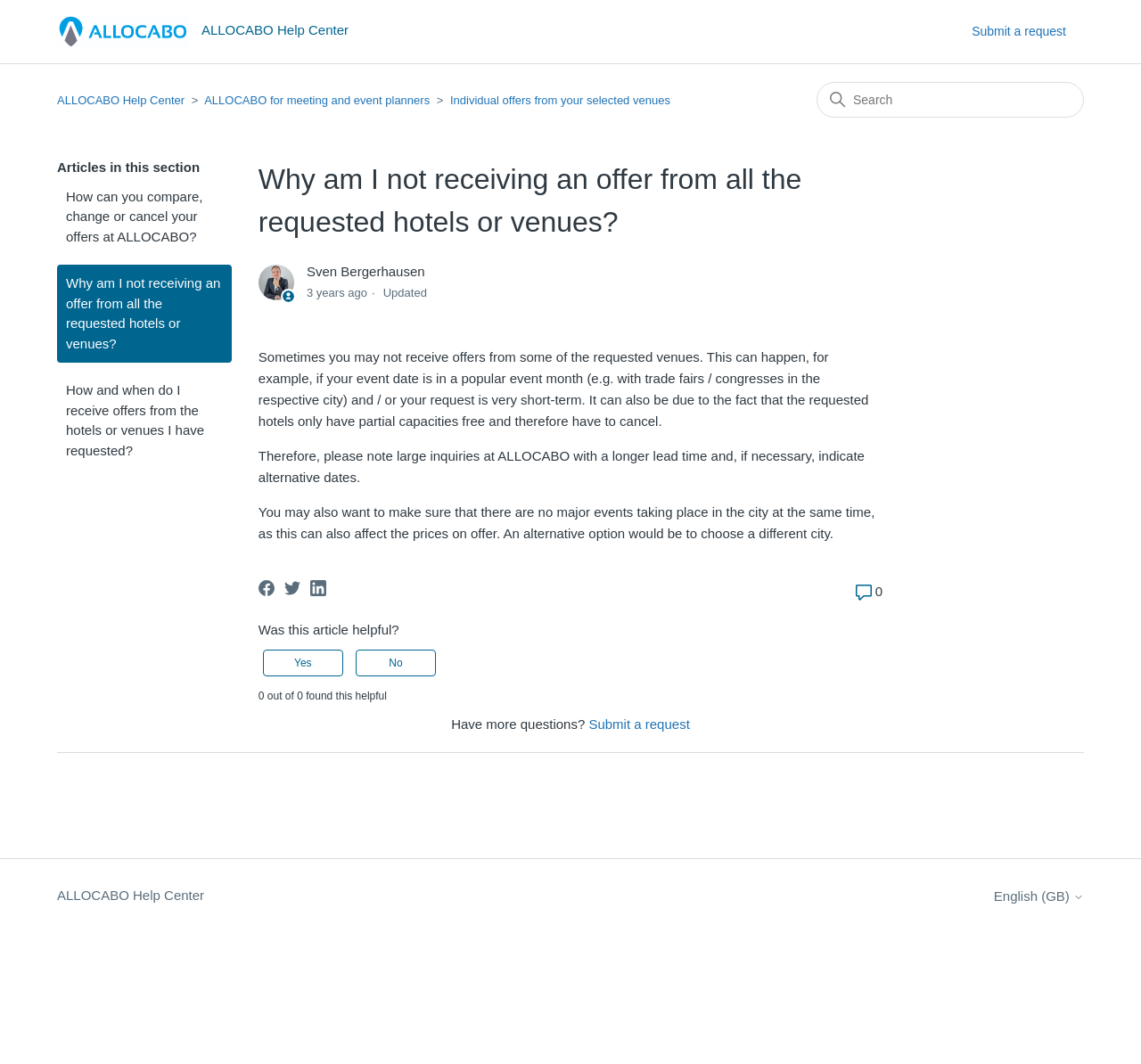Articulate a complete and detailed caption of the webpage elements.

The webpage is a help center article from ALLOCABO, a platform for meeting and event planners. At the top, there is a navigation bar with links to the help center home page, a search bar, and a "Submit a request" button. Below the navigation bar, there is a list of links to related articles, including the current article, "Why am I not receiving an offer from all the requested hotels or venues?".

The main content of the article is divided into sections. The first section has a heading with the same title as the article, followed by a brief introduction and a paragraph explaining why some venues may not respond with offers. The text explains that this can happen due to popular event months, short-term requests, or partial capacities at the requested hotels.

The article continues with suggestions for the user, such as making large inquiries with a longer lead time, indicating alternative dates, and checking for major events in the city that may affect prices. There is also a suggestion to consider choosing a different city.

At the bottom of the article, there is a footer section with social media links to share the page on Facebook, Twitter, and LinkedIn. There is also a section to provide feedback on the article's helpfulness, with buttons to indicate whether the article was helpful or not. The number of users who found the article helpful is displayed below.

Finally, there is a call-to-action section with a link to submit a request and a button to switch the language to English (GB).